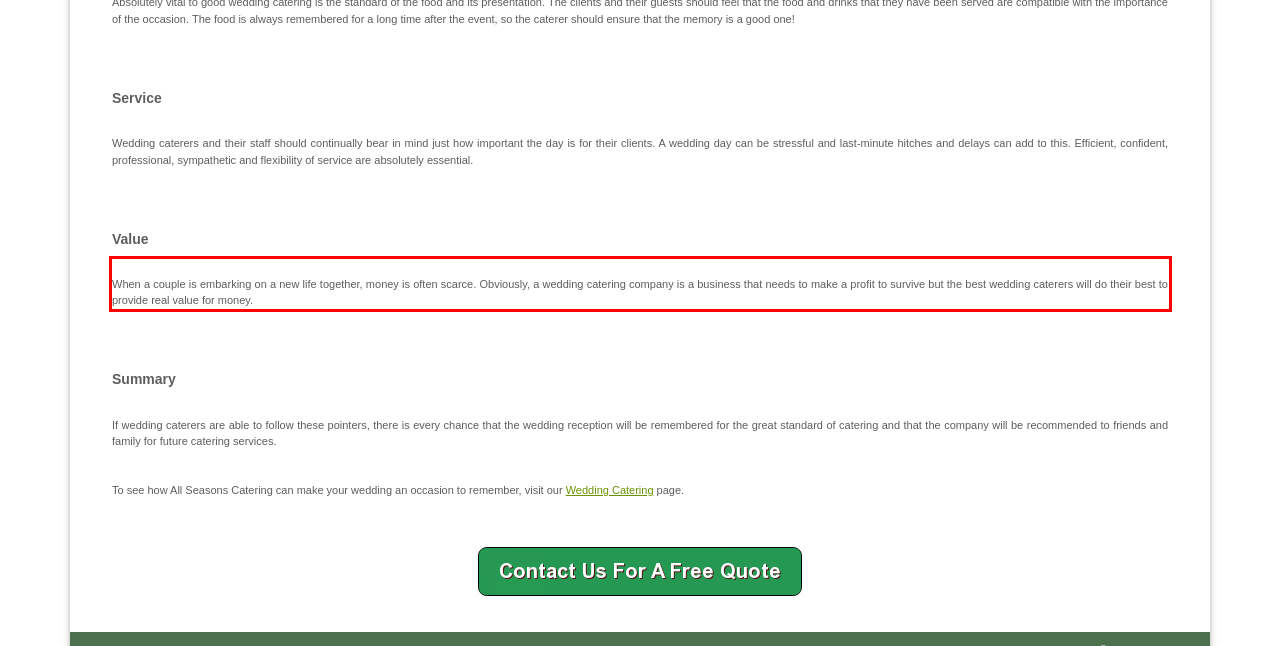Please extract the text content from the UI element enclosed by the red rectangle in the screenshot.

When a couple is embarking on a new life together, money is often scarce. Obviously, a wedding catering company is a business that needs to make a profit to survive but the best wedding caterers will do their best to provide real value for money.